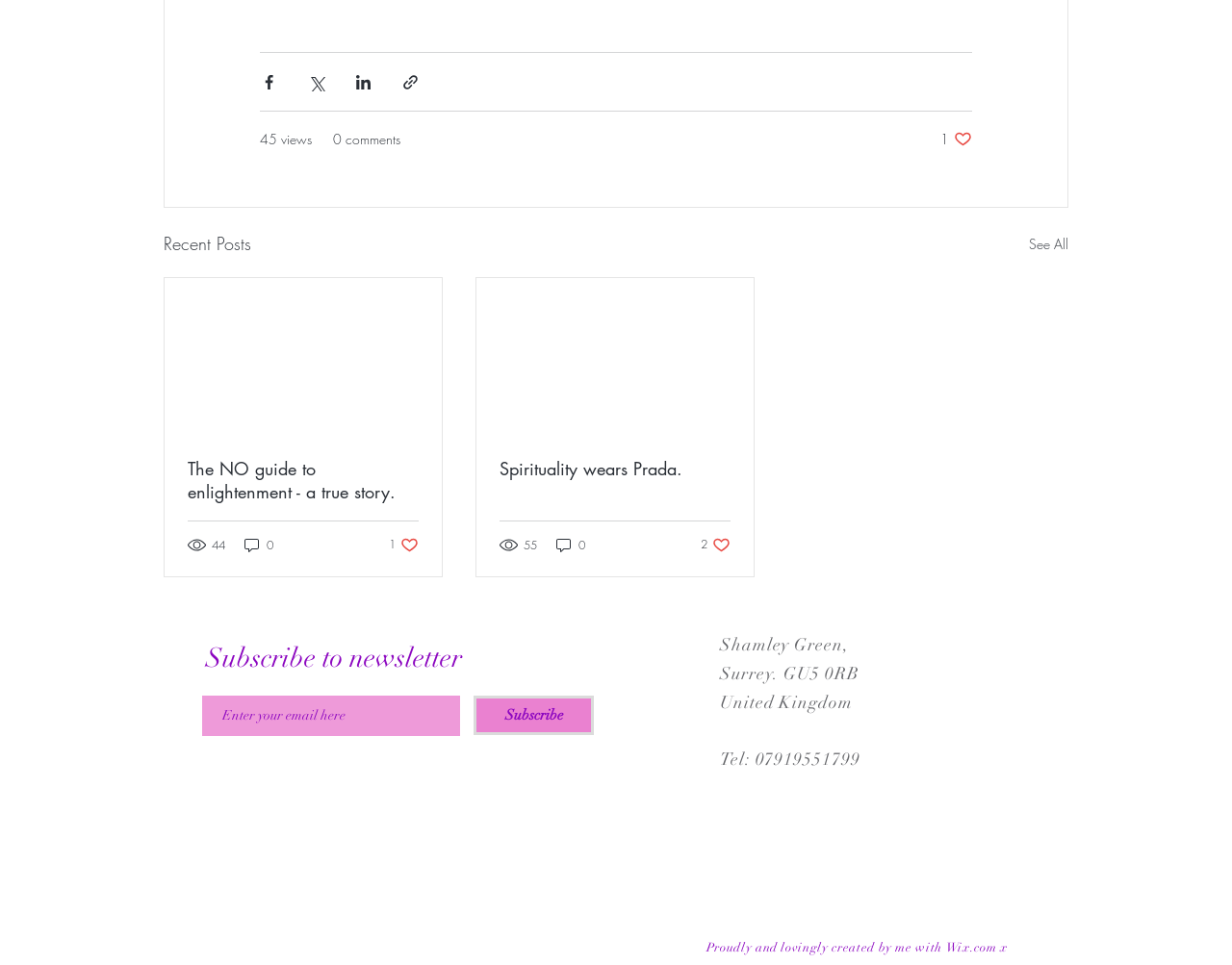Highlight the bounding box coordinates of the element you need to click to perform the following instruction: "Enter email address."

[0.164, 0.721, 0.373, 0.763]